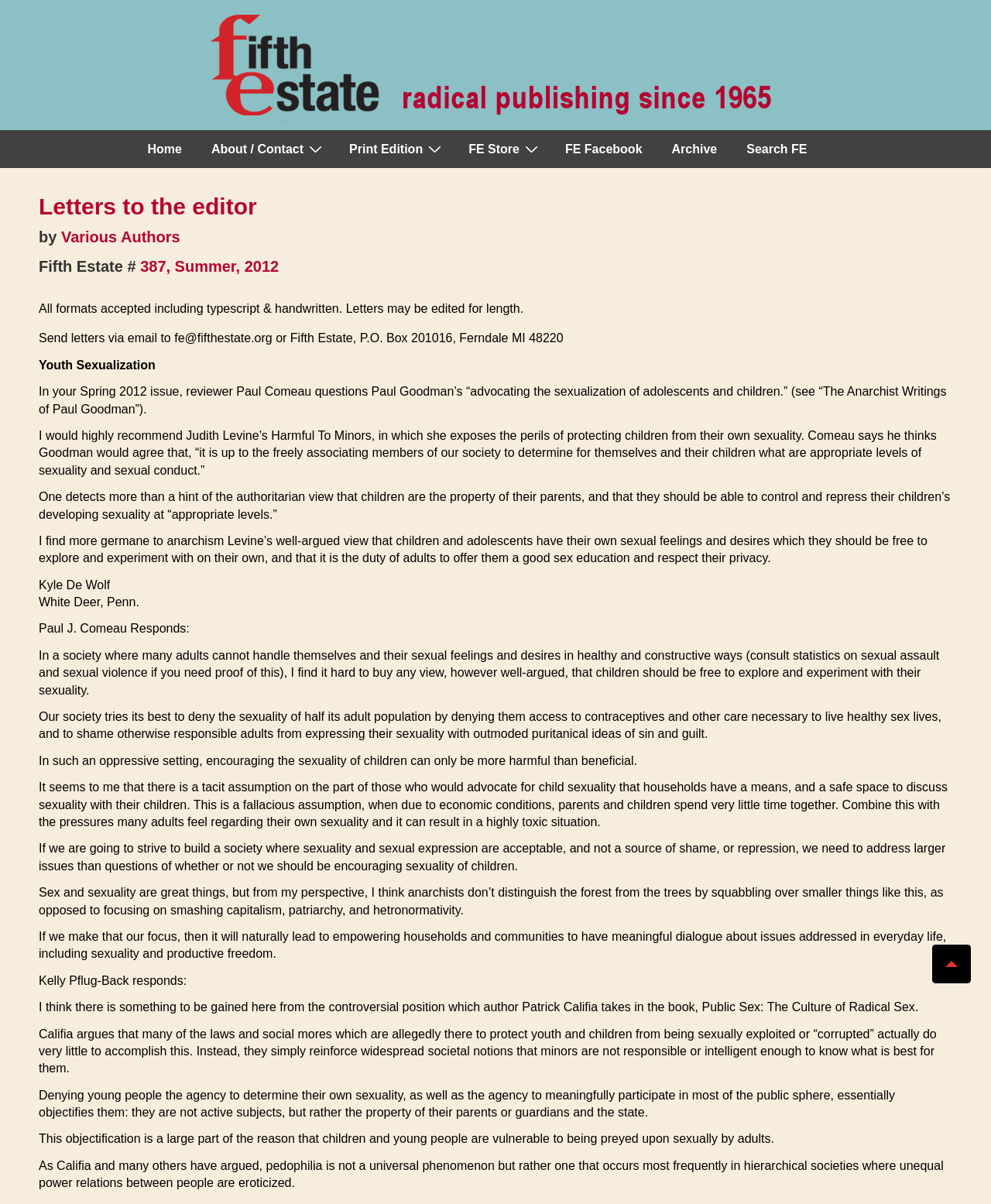Identify the first-level heading on the webpage and generate its text content.

Letters to the editor